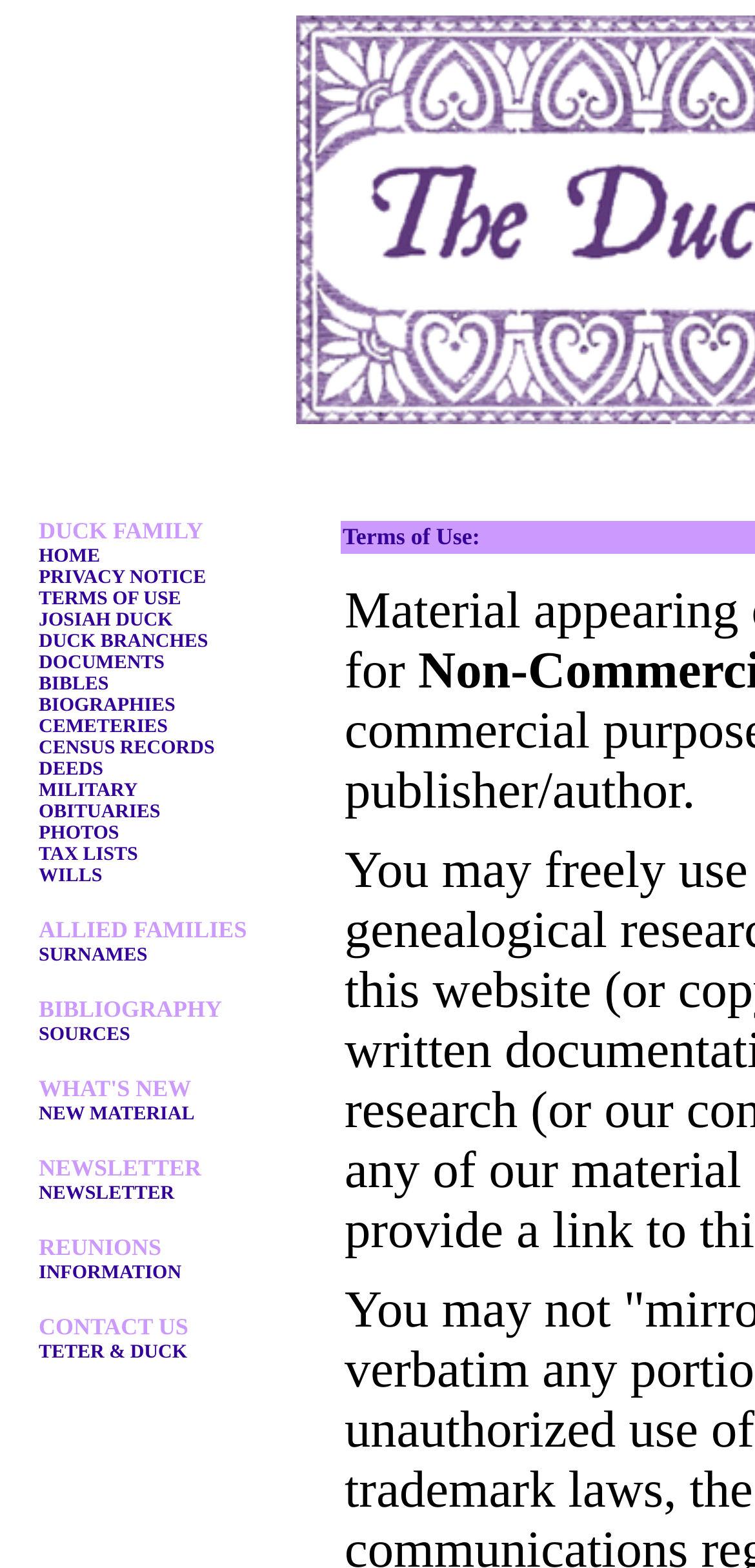Respond with a single word or phrase for the following question: 
What is the category of 'BIBLES' on the webpage?

DOCUMENTS